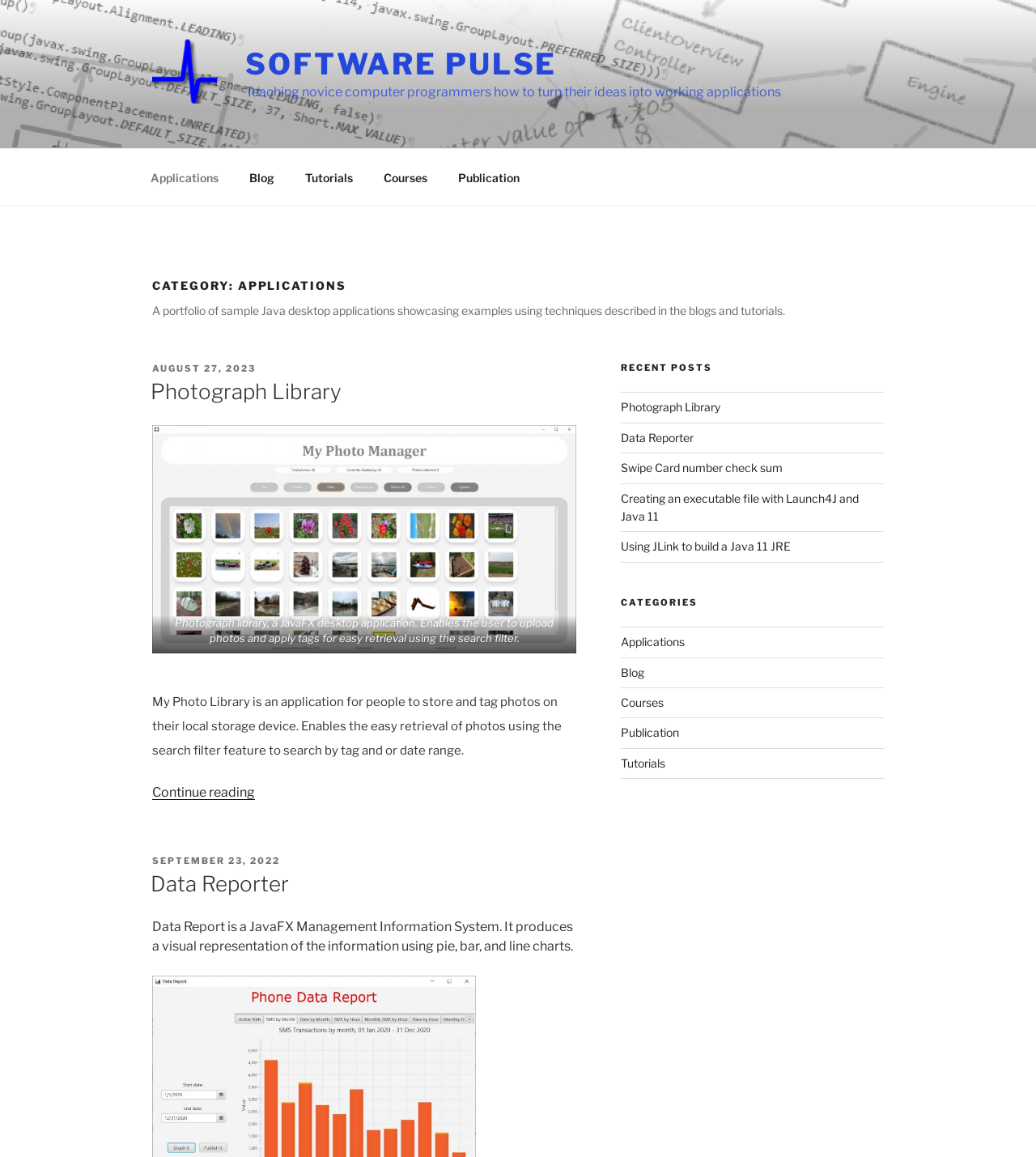Identify the bounding box coordinates for the UI element described as follows: "Continue reading “Photograph Library”". Ensure the coordinates are four float numbers between 0 and 1, formatted as [left, top, right, bottom].

[0.147, 0.676, 0.556, 0.691]